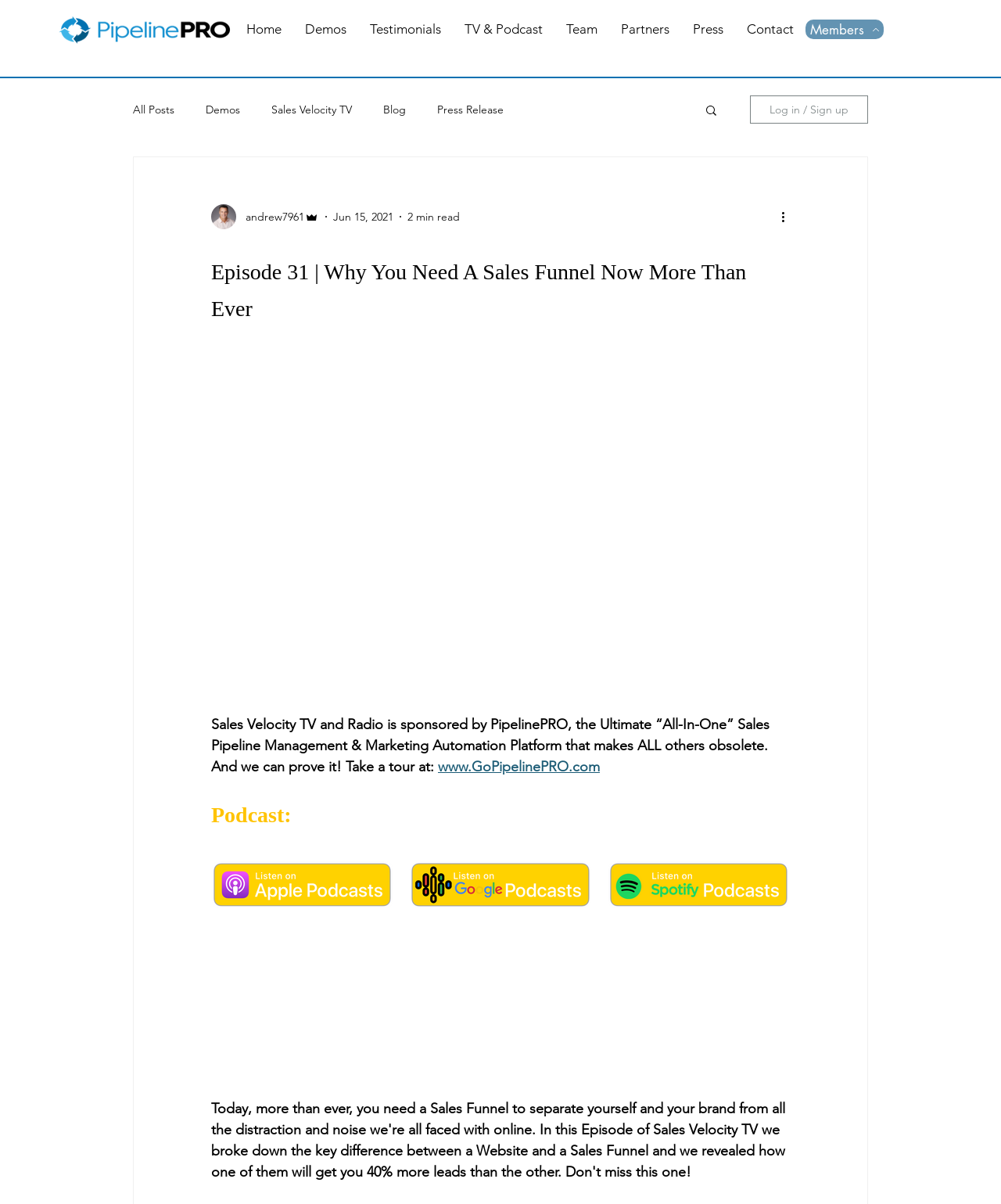Please specify the bounding box coordinates for the clickable region that will help you carry out the instruction: "Enter your name".

None